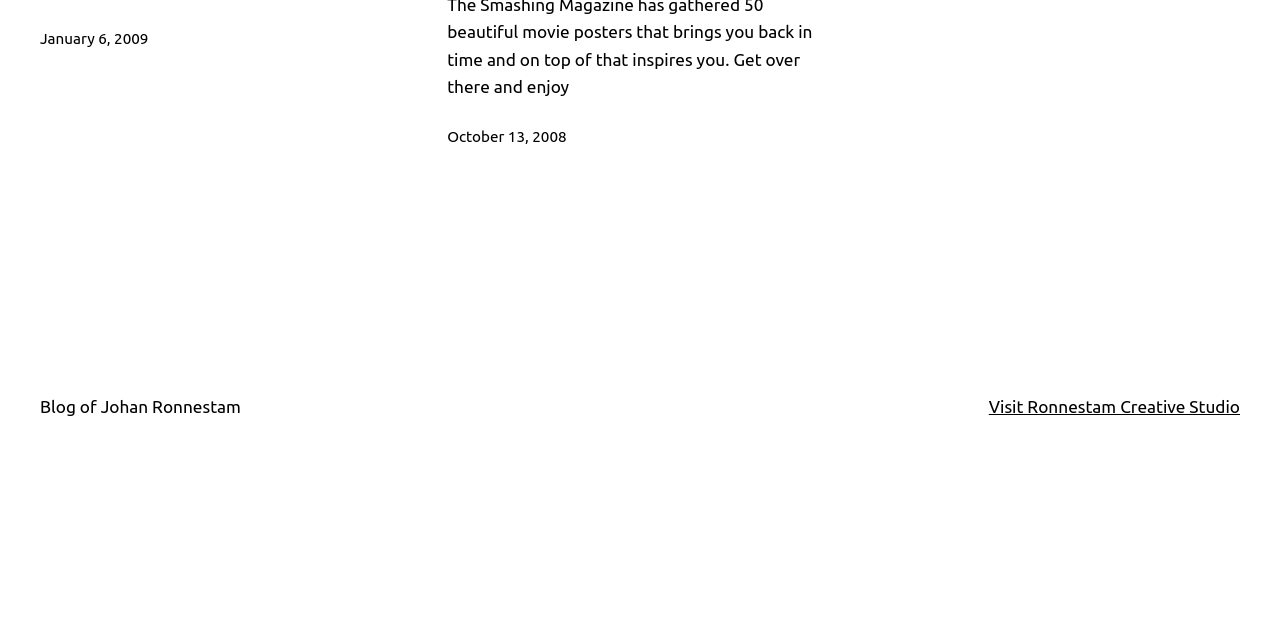Identify the bounding box for the UI element that is described as follows: "Visit Ronnestam Creative Studio".

[0.772, 0.62, 0.969, 0.65]